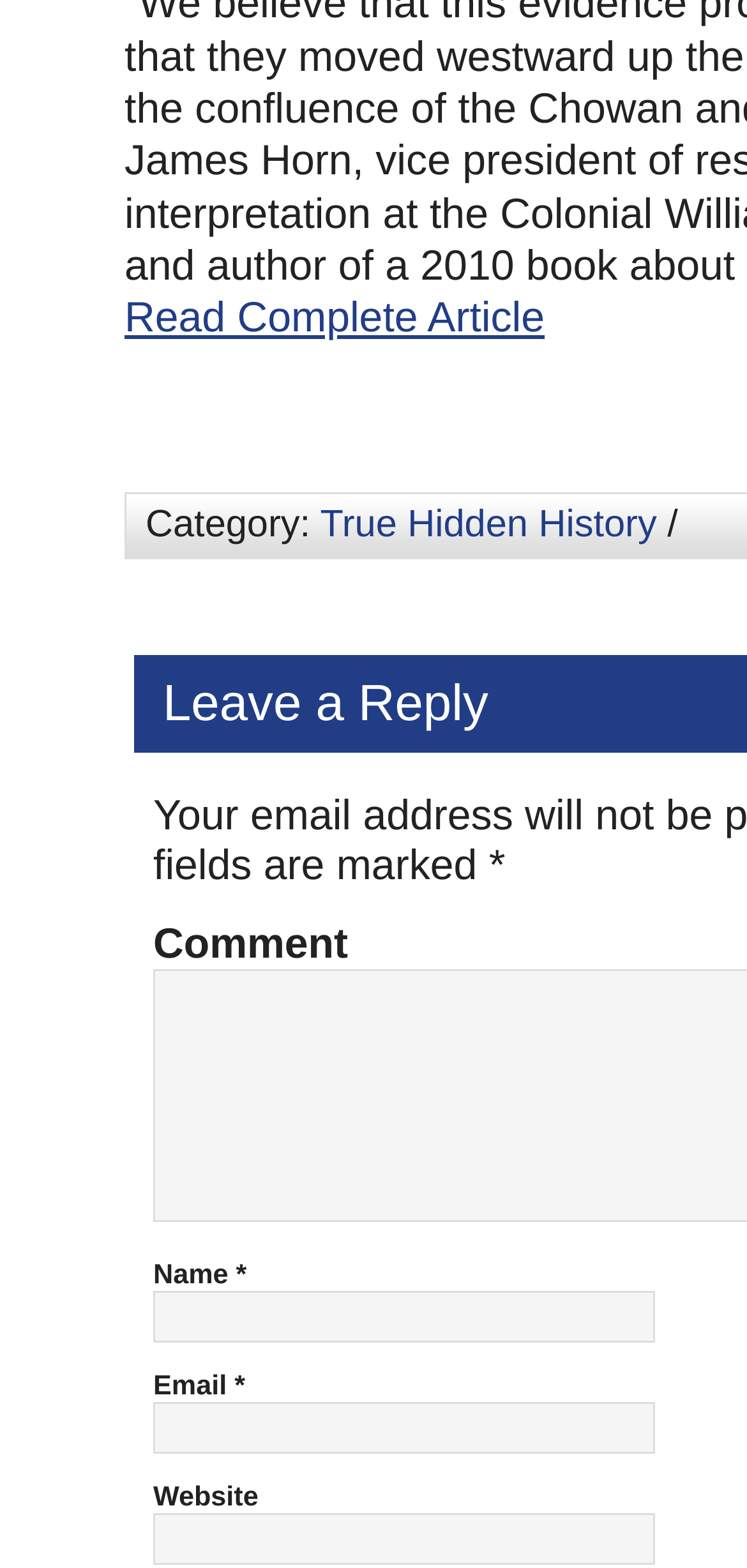Give a one-word or short-phrase answer to the following question: 
What is the position of the 'Comment' text?

Above the 'Name' text